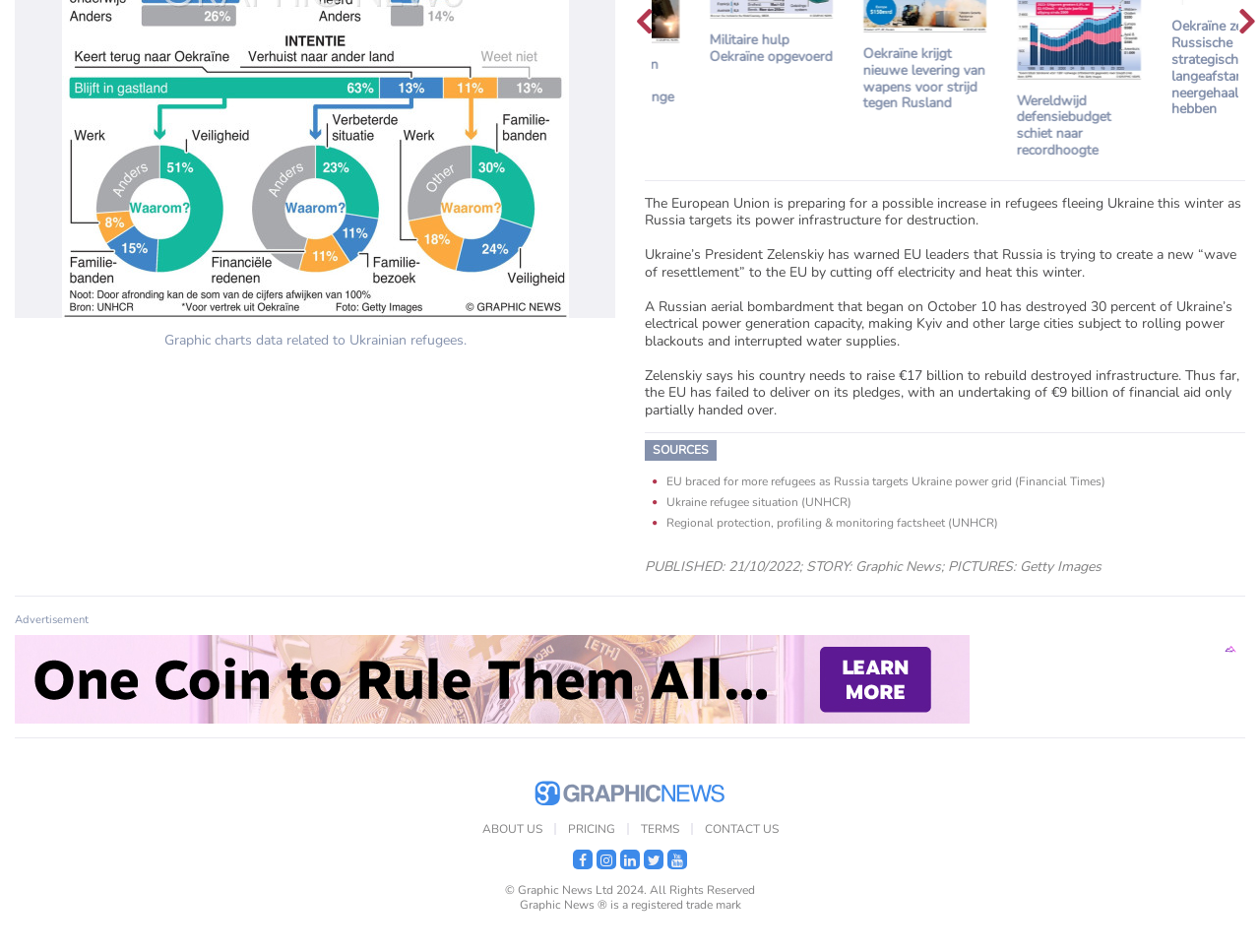Bounding box coordinates are specified in the format (top-left x, top-left y, bottom-right x, bottom-right y). All values are floating point numbers bounded between 0 and 1. Please provide the bounding box coordinate of the region this sentence describes: Sources

[0.512, 0.462, 0.569, 0.484]